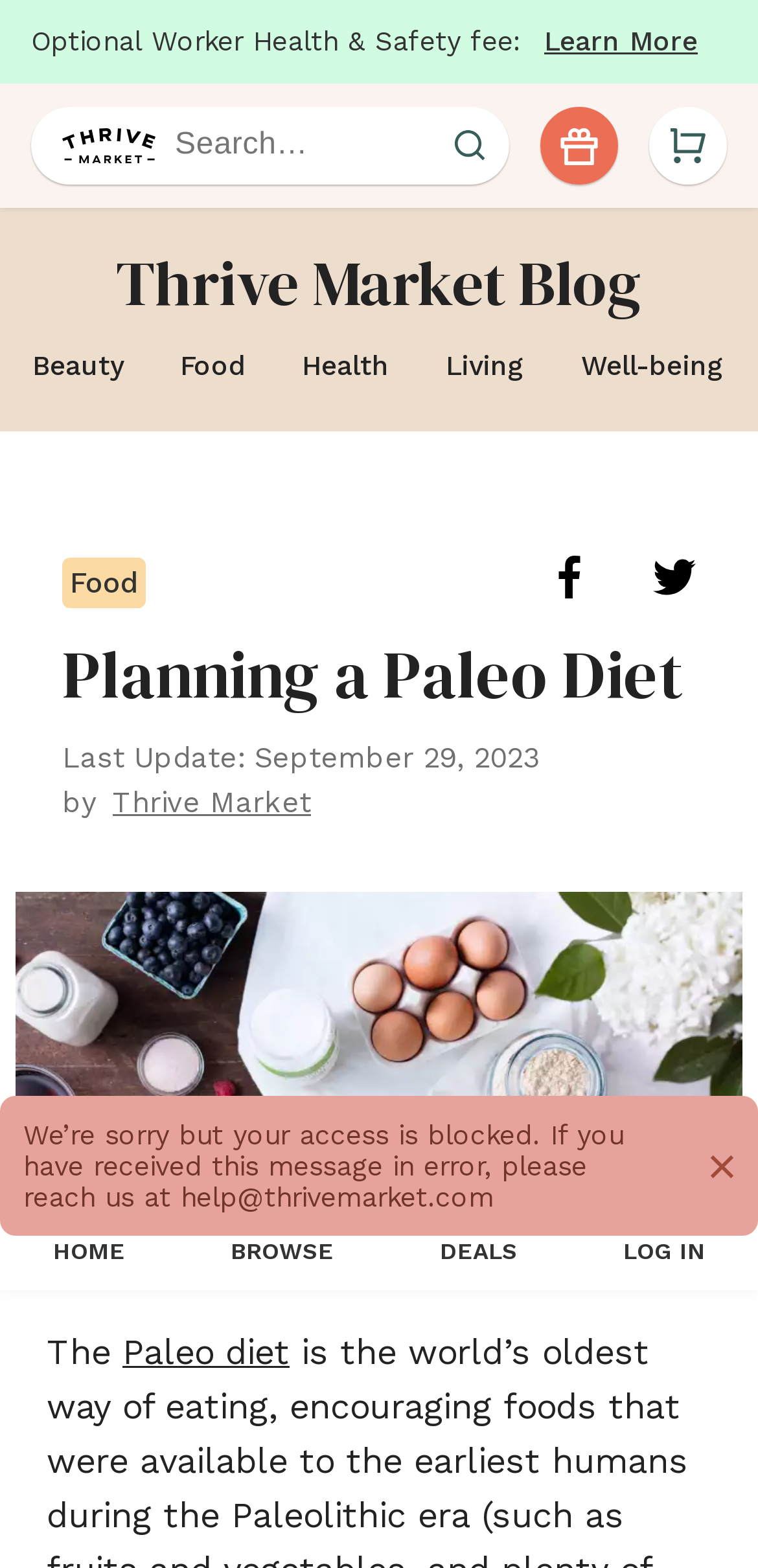Respond to the question with just a single word or phrase: 
How many categories are listed at the top of the webpage?

5